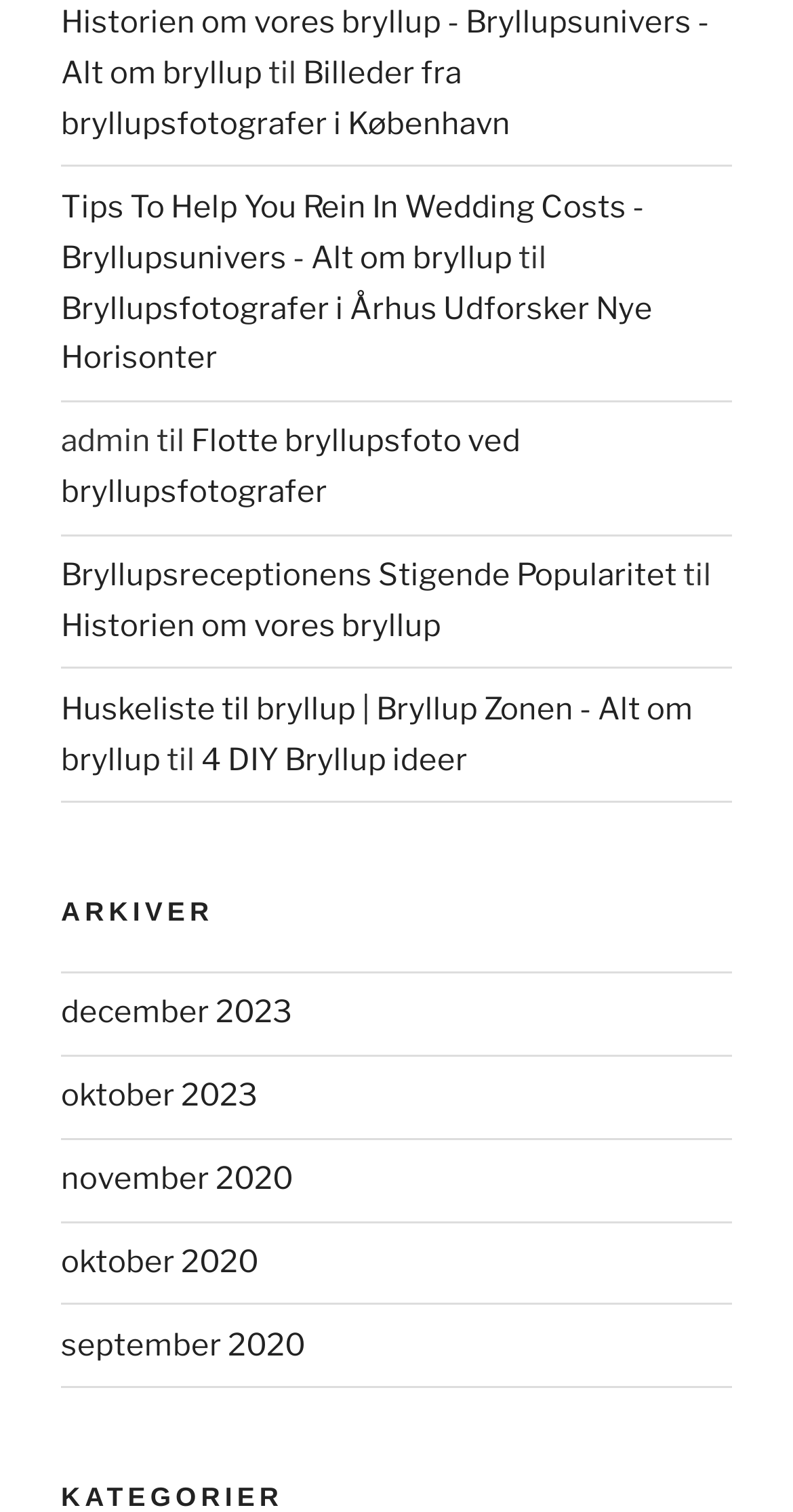Highlight the bounding box coordinates of the element that should be clicked to carry out the following instruction: "read the article about wedding costs". The coordinates must be given as four float numbers ranging from 0 to 1, i.e., [left, top, right, bottom].

[0.077, 0.125, 0.813, 0.182]